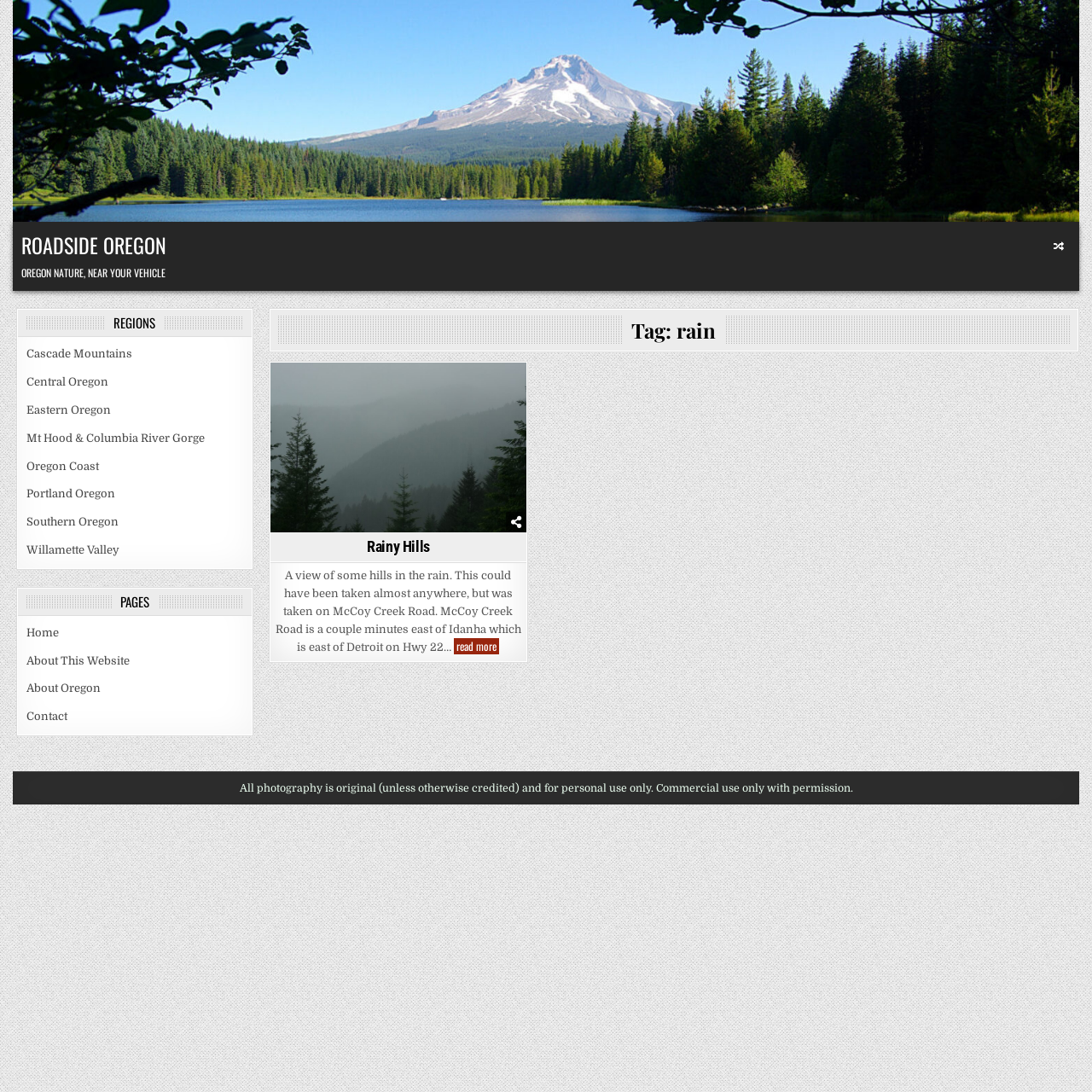Carefully observe the image and respond to the question with a detailed answer:
What is the category of the region 'Cascade Mountains'?

I found the link 'Cascade Mountains' in the complementary section, and it is categorized under the heading 'REGIONS'.